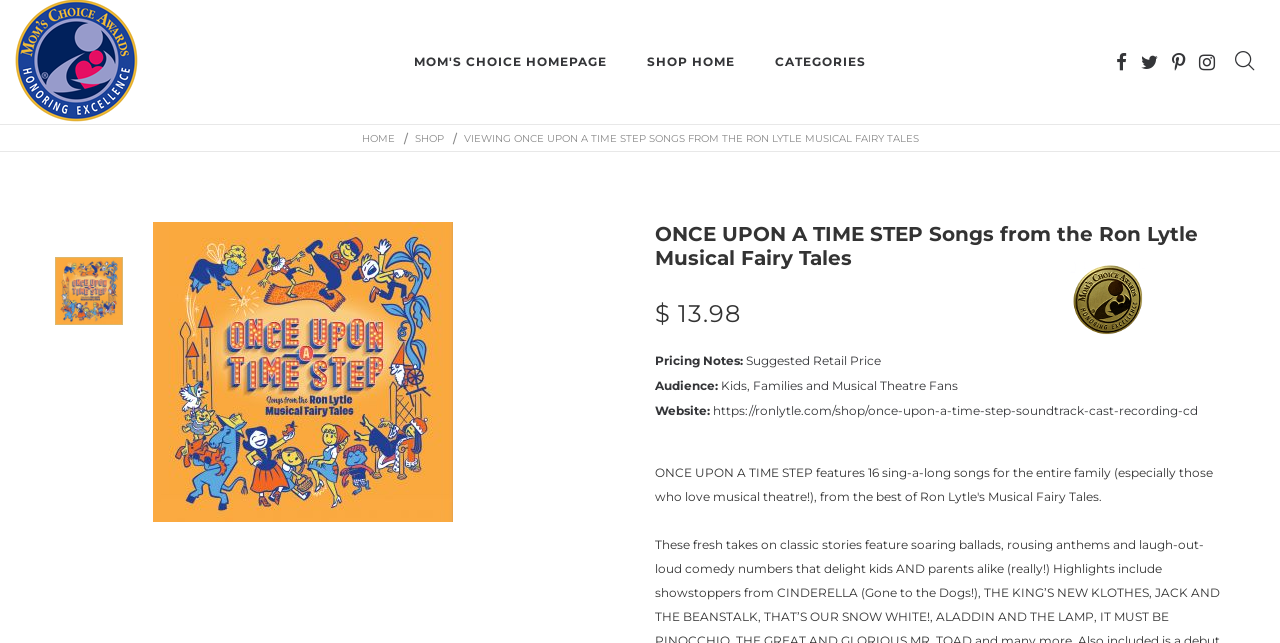What is the award logo on the page?
Examine the image and provide an in-depth answer to the question.

I found the award logo by looking at the image element with the description 'MCA Gold Award' located at [0.836, 0.407, 0.895, 0.524].